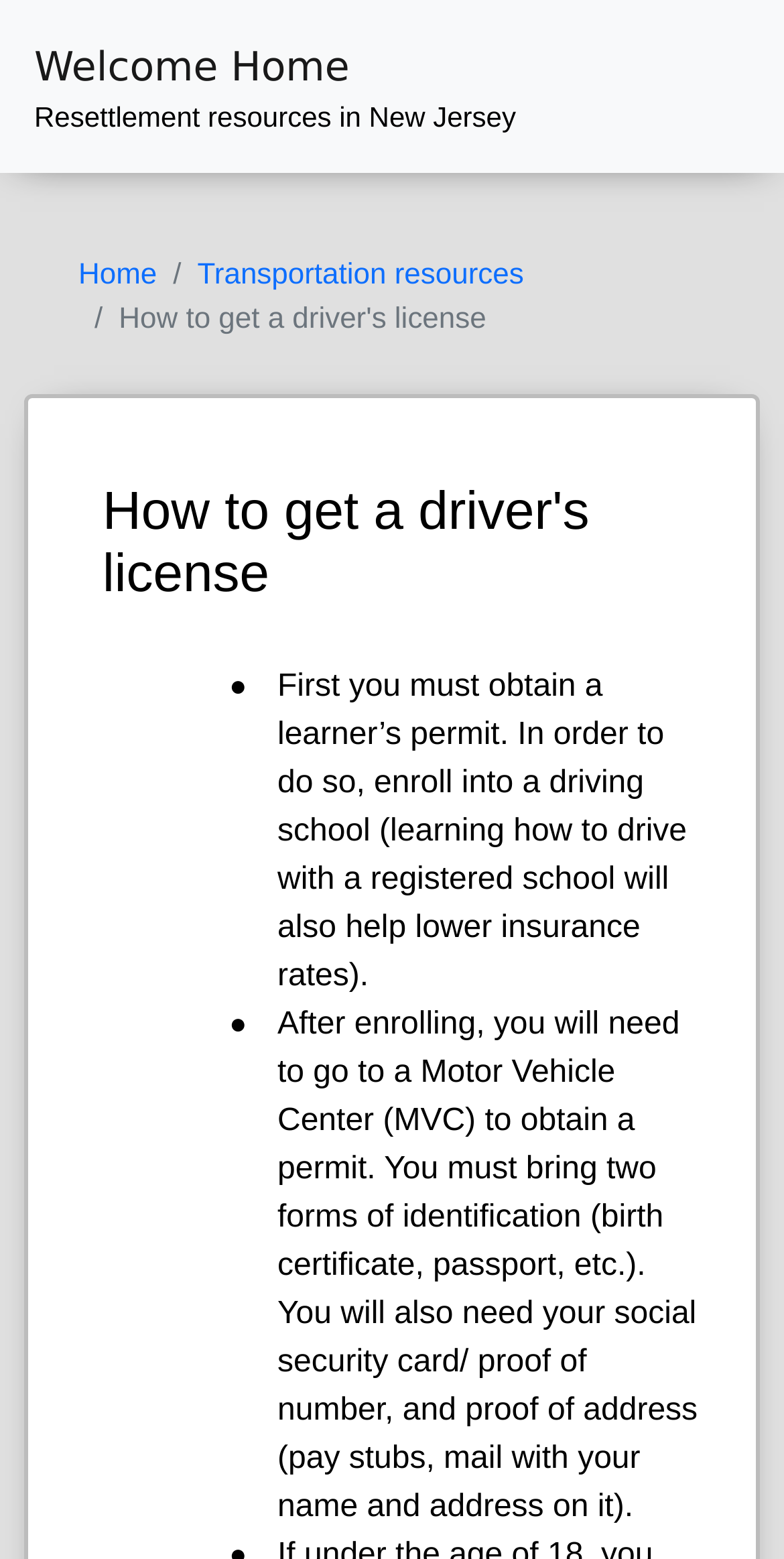What is the benefit of learning to drive with a registered school?
Give a comprehensive and detailed explanation for the question.

According to the webpage, learning to drive with a registered school not only helps in obtaining a learner's permit but also helps in lowering insurance rates.